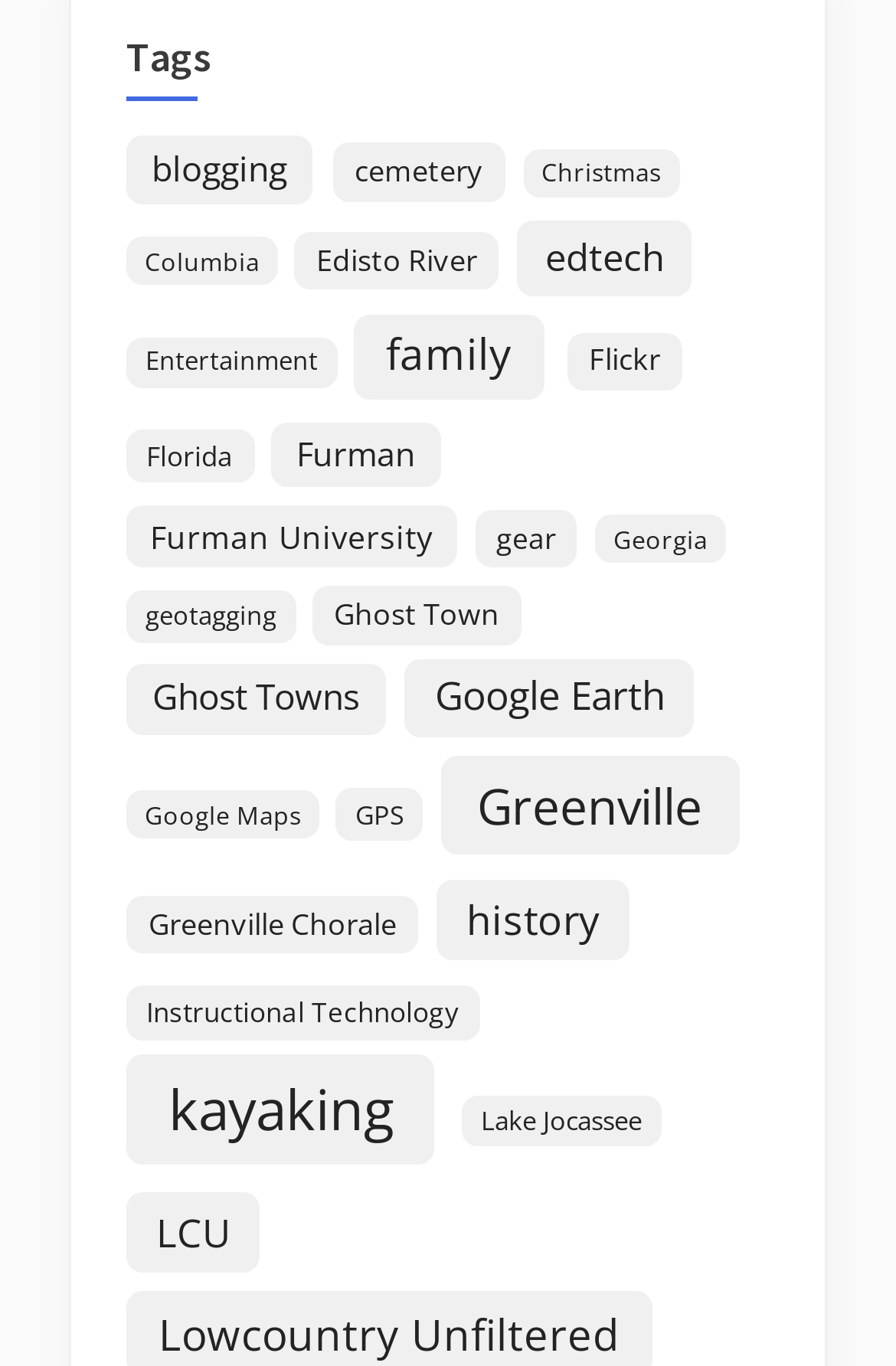Please identify the bounding box coordinates of the region to click in order to complete the task: "browse 'Christmas' items". The coordinates must be four float numbers between 0 and 1, specified as [left, top, right, bottom].

[0.583, 0.109, 0.758, 0.145]